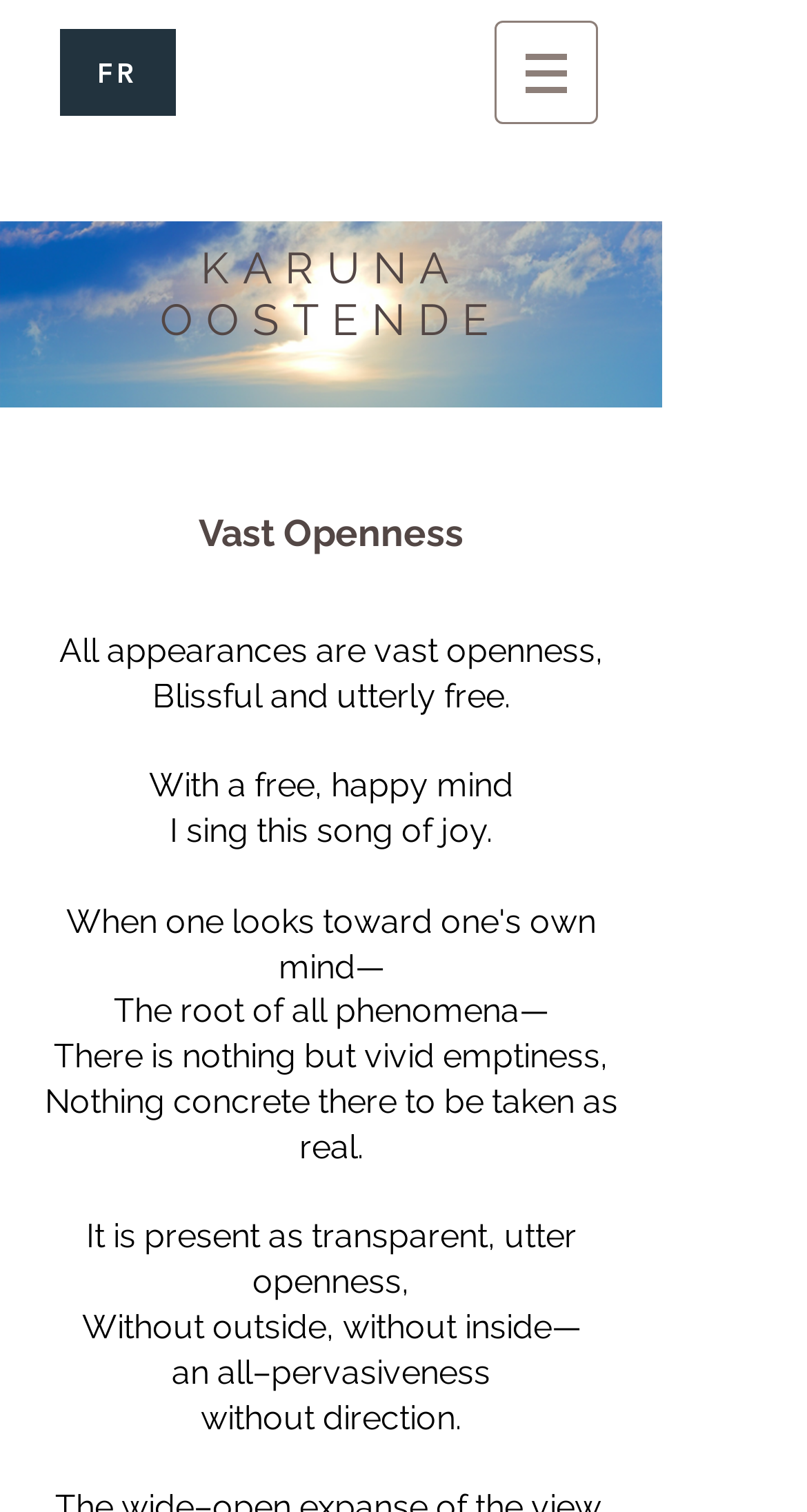Use the details in the image to answer the question thoroughly: 
What is the theme of the poem on the webpage?

The poem on the webpage repeatedly mentions 'vast openness' and describes it as 'blissful and utterly free', indicating that the theme of the poem is the concept of vast openness.